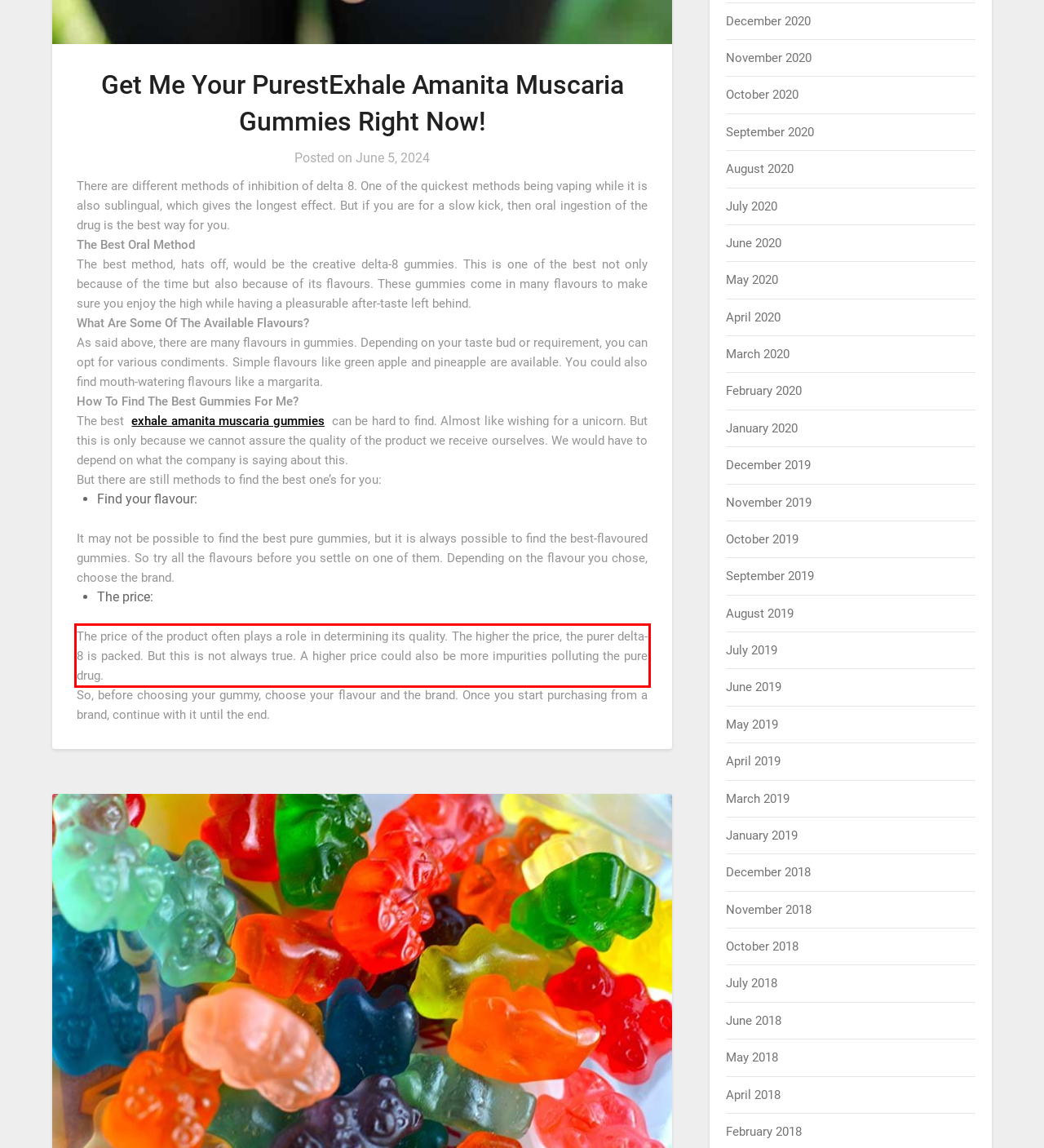You have a screenshot of a webpage with a red bounding box. Identify and extract the text content located inside the red bounding box.

The price of the product often plays a role in determining its quality. The higher the price, the purer delta-8 is packed. But this is not always true. A higher price could also be more impurities polluting the pure drug.